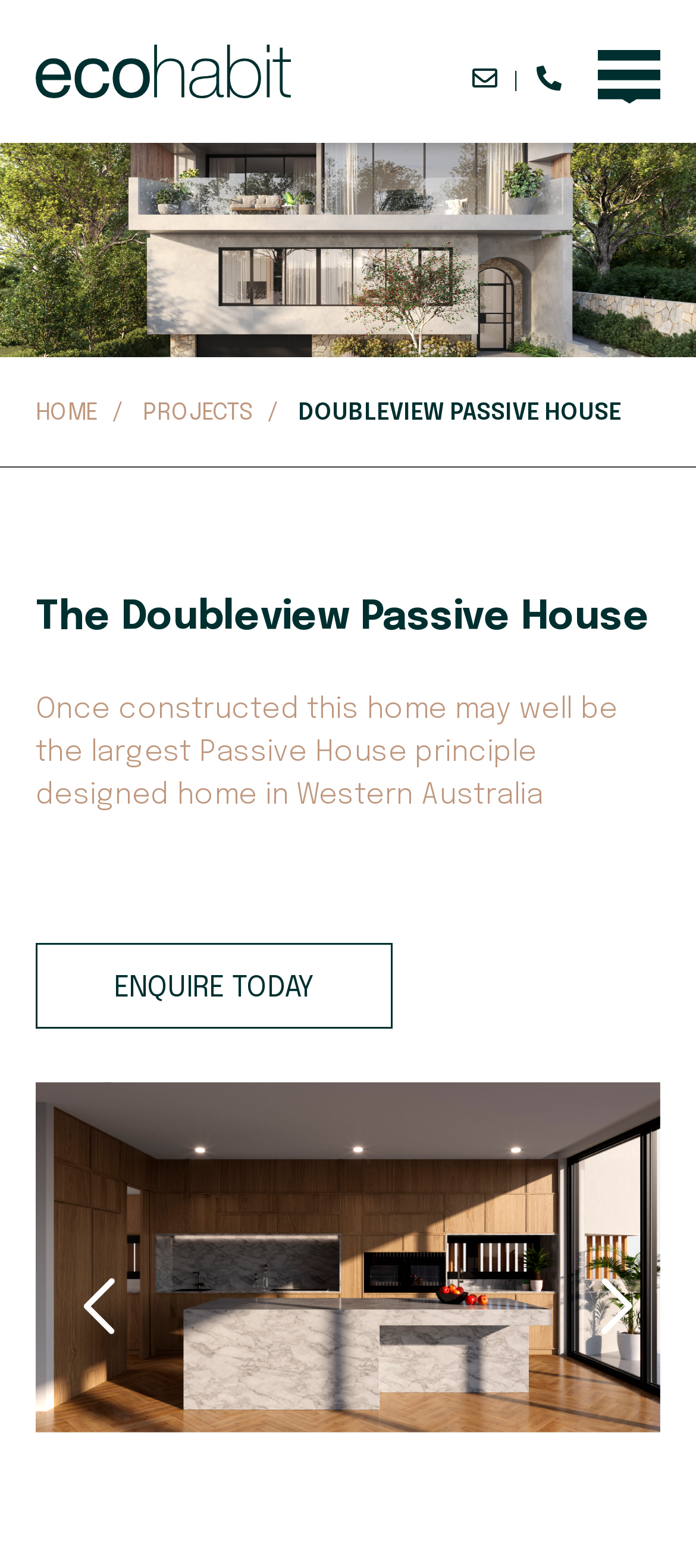Please determine the bounding box coordinates, formatted as (top-left x, top-left y, bottom-right x, bottom-right y), with all values as floating point numbers between 0 and 1. Identify the bounding box of the region described as: Online video subscriptions bounce back

None